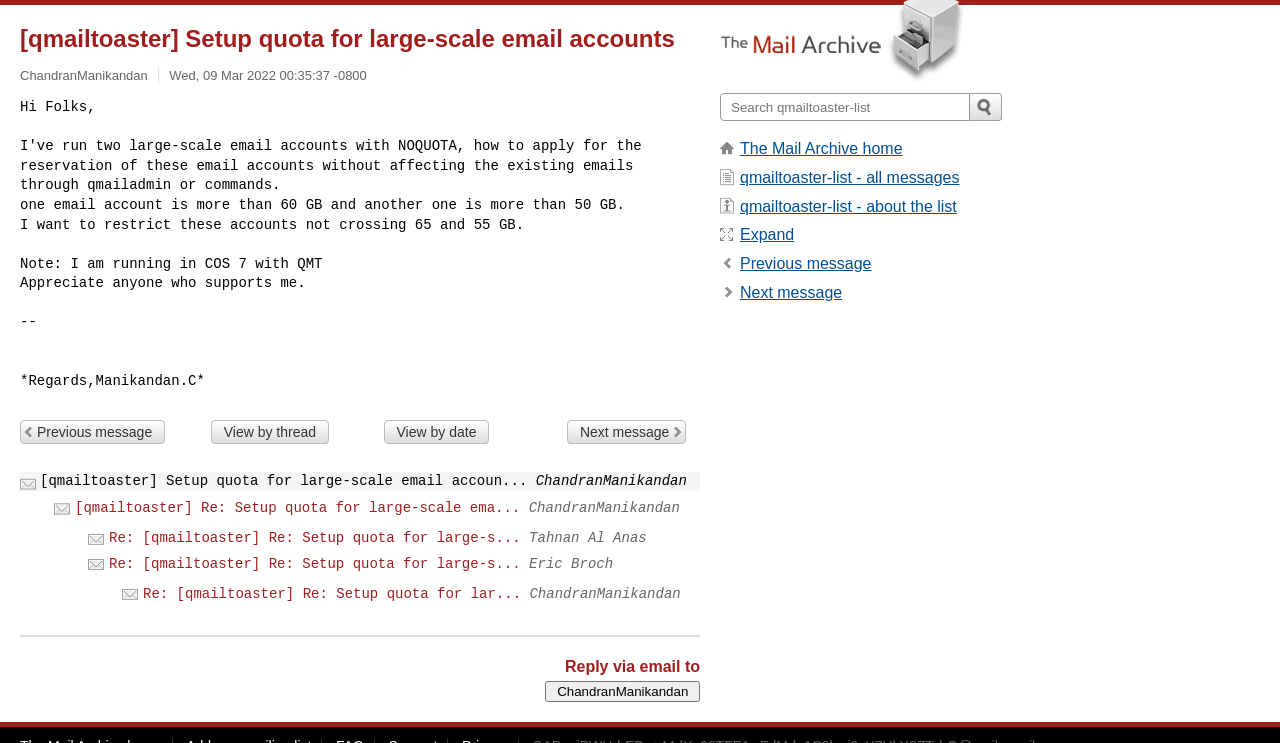What is the function of the textbox in the complementary section?
Answer the question in as much detail as possible.

I inferred the function of the textbox by looking at its location next to the 'Submit' button, which suggests that it is used for searching, and the website is likely 'The Mail Archive'.